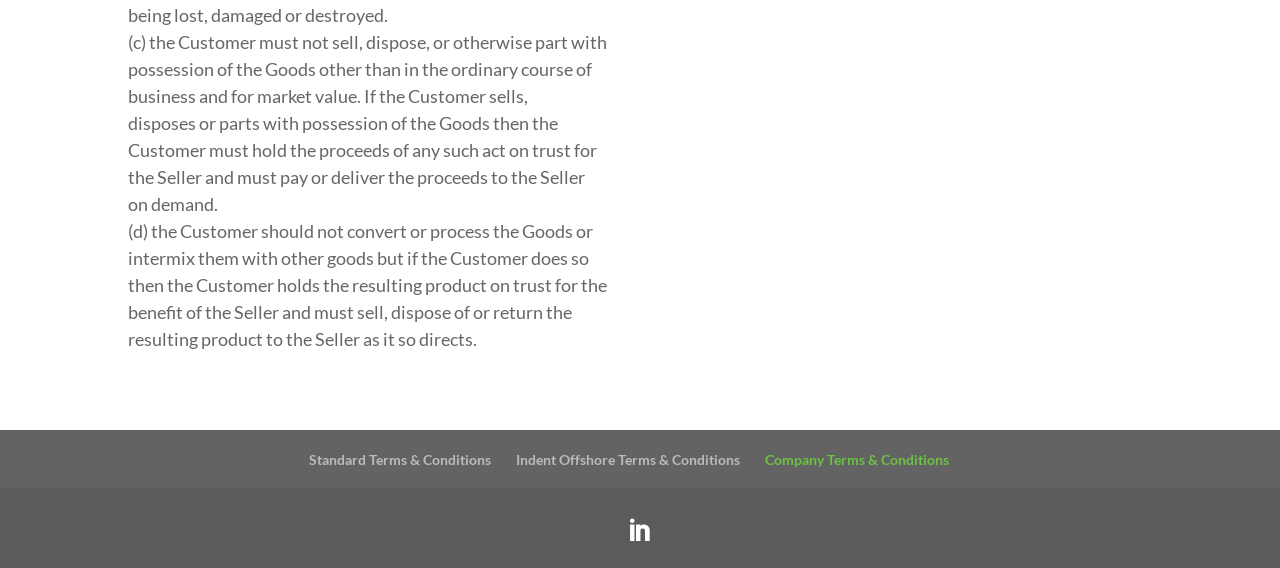What is the symbol next to the Company Terms & Conditions link?
Answer with a single word or phrase by referring to the visual content.

